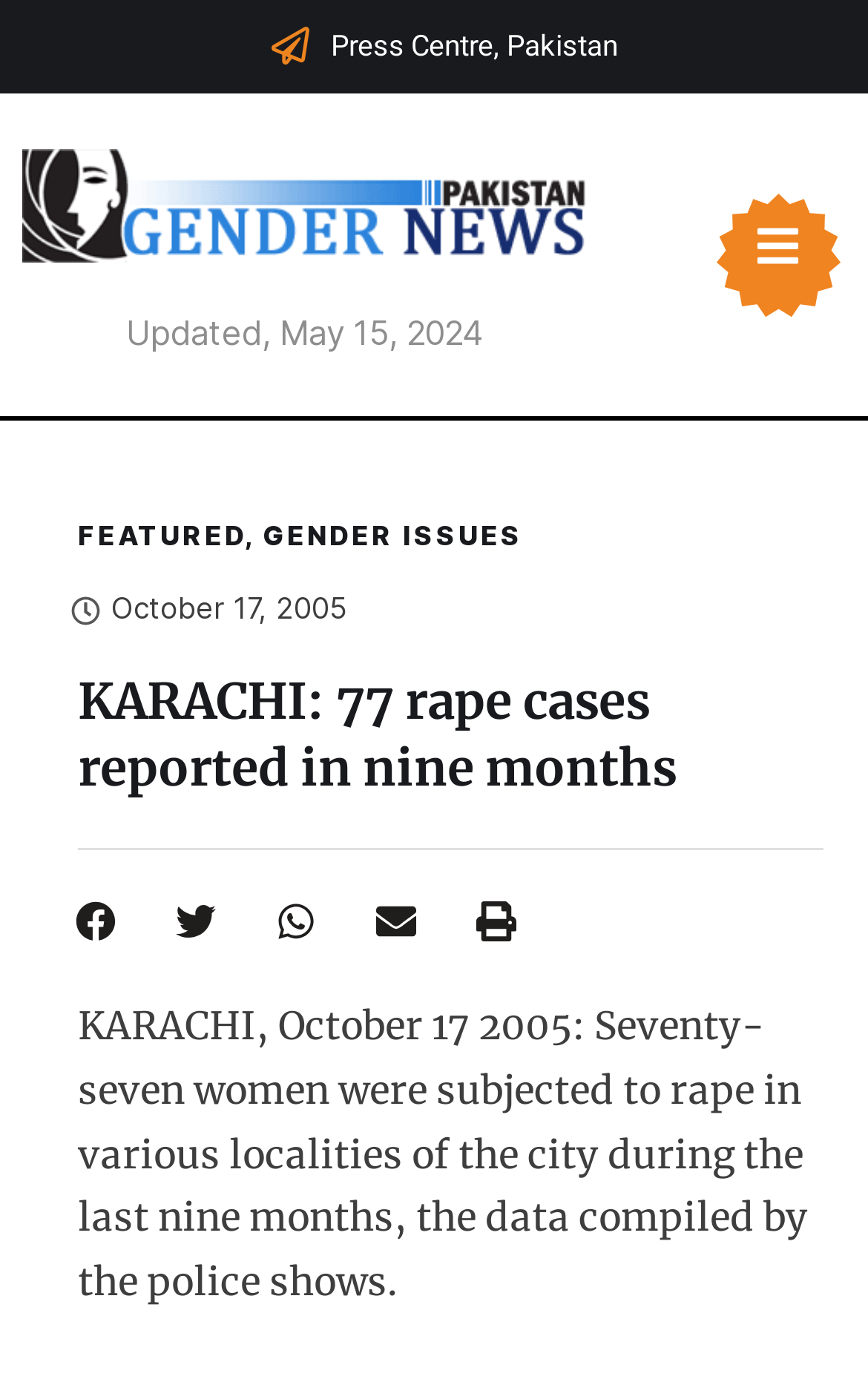Give an in-depth explanation of the webpage layout and content.

The webpage appears to be a news article from Pakistan Gender News, with a focus on a specific report about rape cases in Karachi. At the top, there is a header section with the title "Press Centre, Pakistan" and a link to an unknown destination. Below this, there is a timestamp indicating that the article was updated on May 15, 2024.

To the right of the timestamp, there is a link to an unknown destination. Further down, there are three prominent links: "FEATURED", "GENDER ISSUES", and a specific date "October 17, 2005". The main heading of the article, "KARACHI: 77 rape cases reported in nine months", is displayed prominently in the middle of the page.

Below the main heading, there are four social media sharing buttons, each with an accompanying image, allowing users to share the article on Facebook, Twitter, WhatsApp, and email. Additionally, there is a "Share on print" button. The article's content begins with a paragraph of text, which summarizes the report, stating that 77 women were subjected to rape in various localities of Karachi during the last nine months, according to police data.